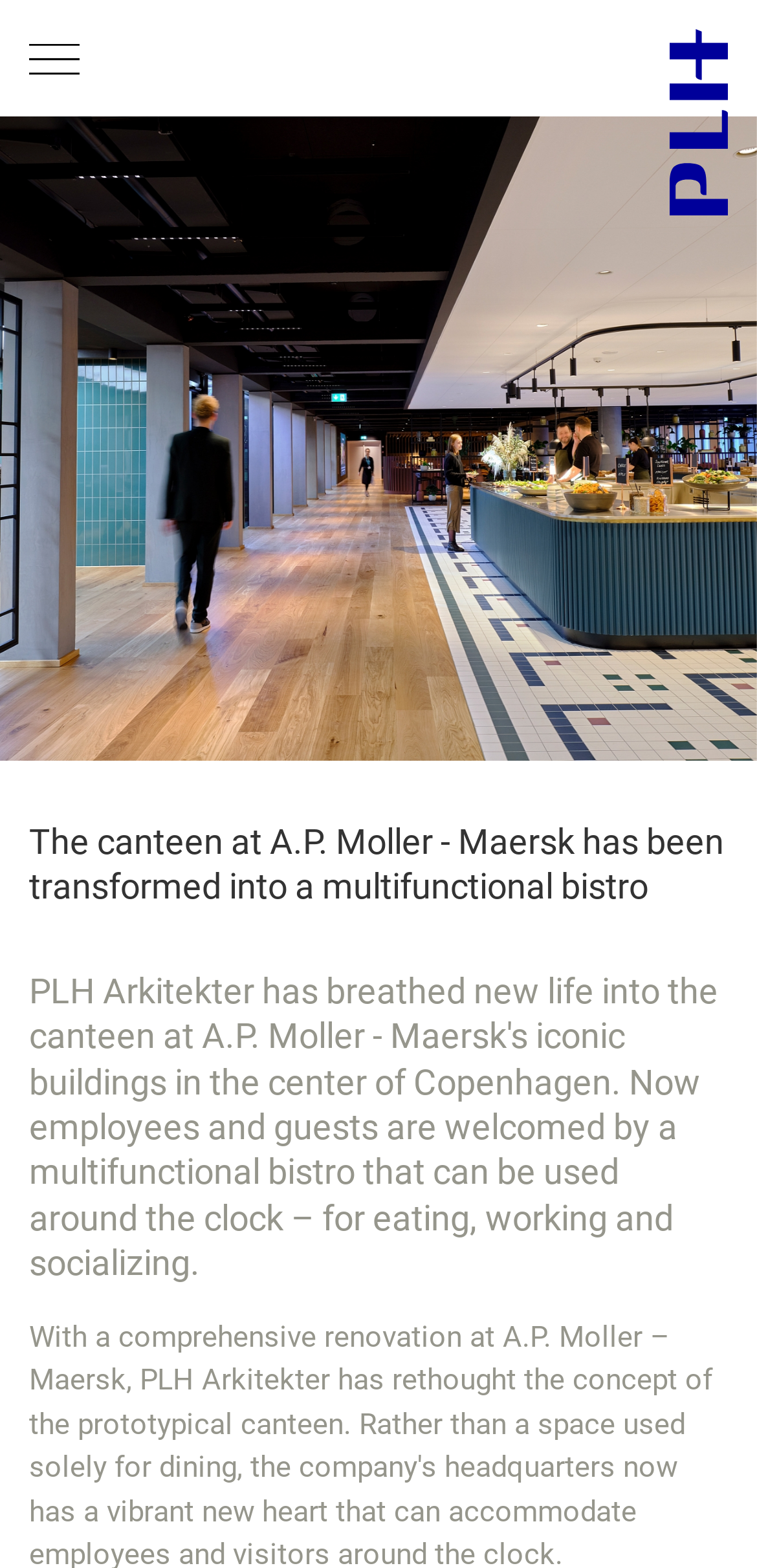What is the email address on the webpage?
Please provide a comprehensive answer based on the information in the image.

I found the email address by looking at the link with the text 'plh@plh.dk' located at the bottom of the page.